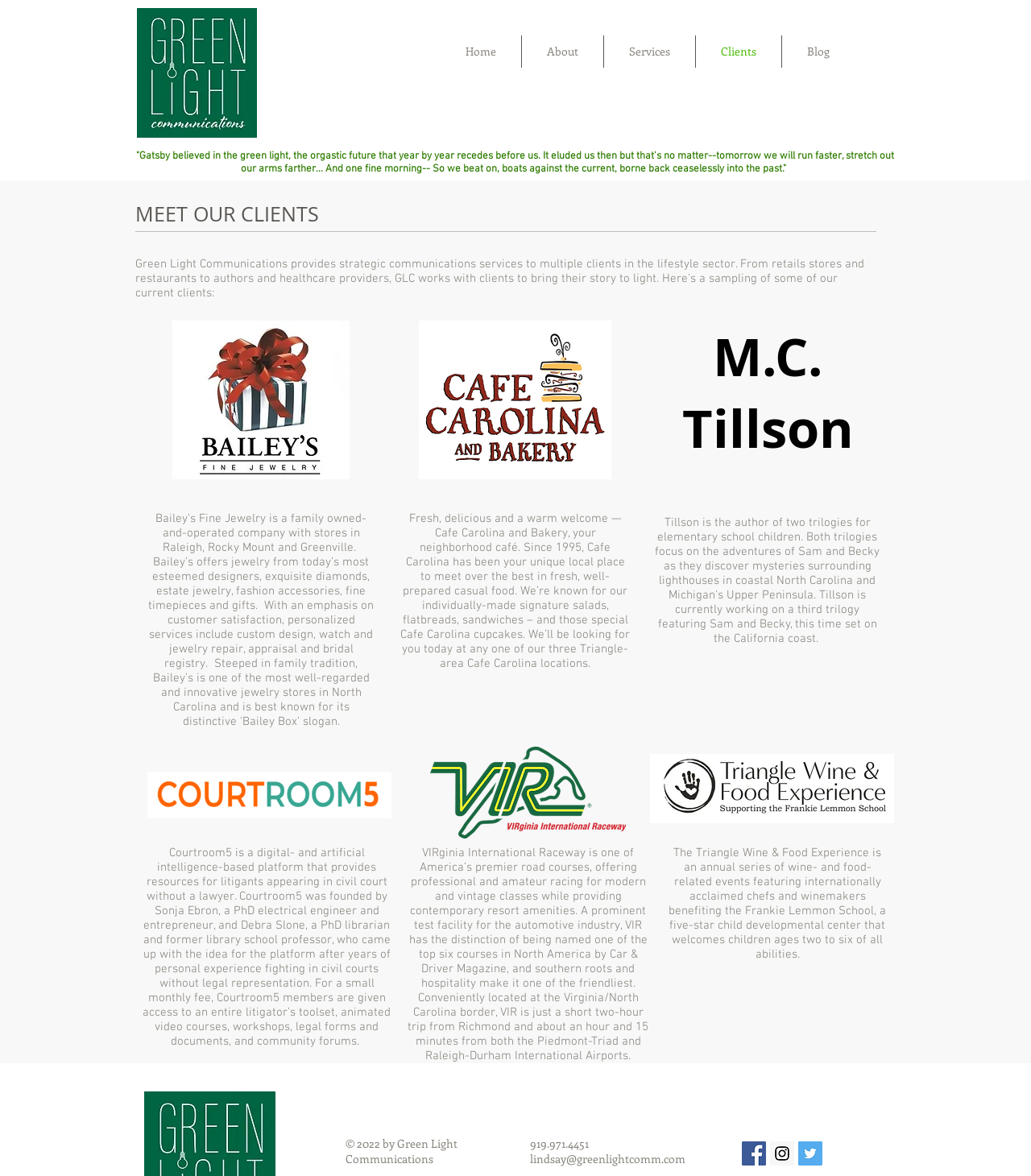What is the name of the jewelry store?
We need a detailed and exhaustive answer to the question. Please elaborate.

I found the answer by looking at the StaticText element with the text 'Bailey’s Fine Jewelry is a family owned-and-operated company...' which describes a jewelry store.